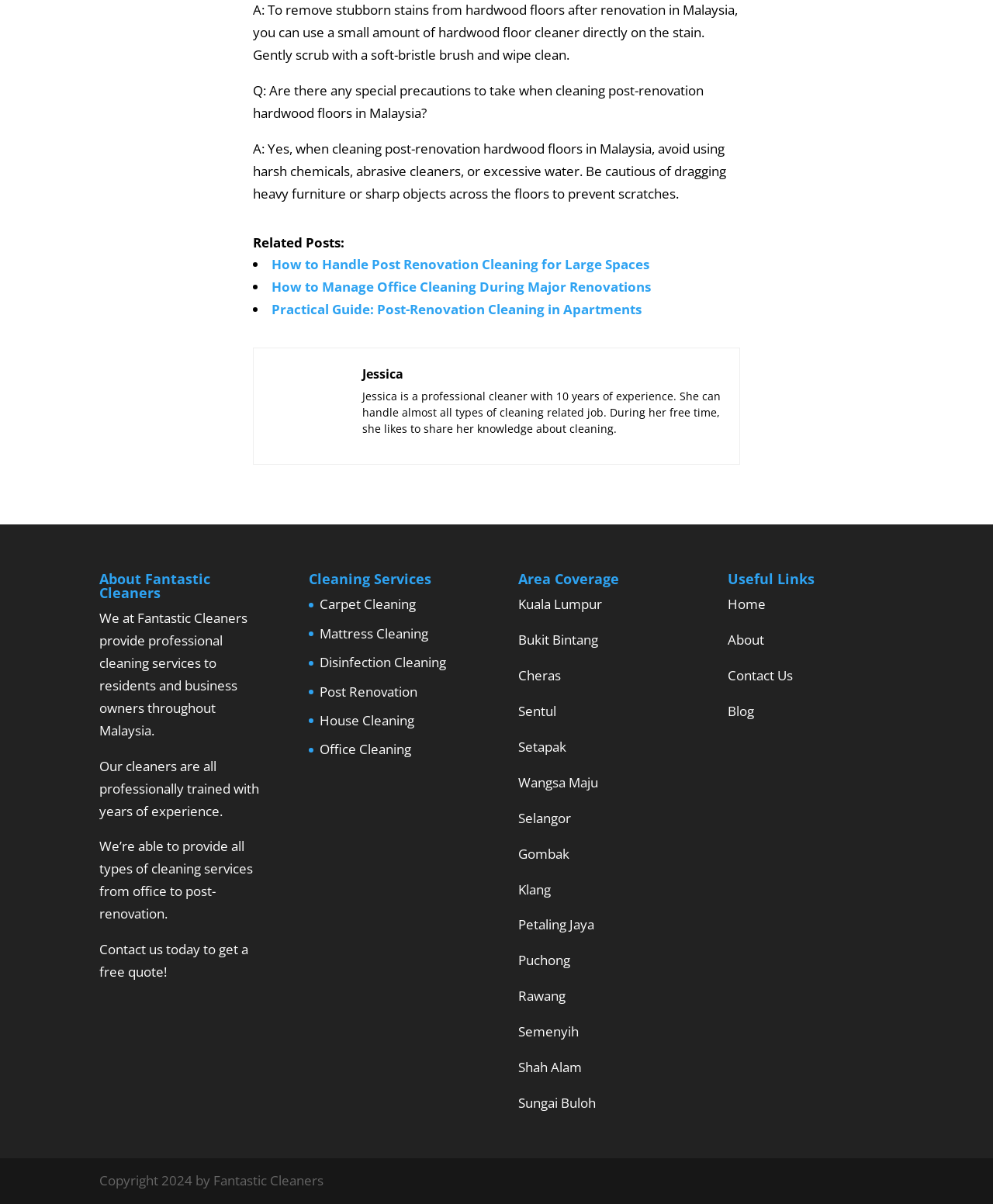In which areas does Fantastic Cleaners provide its services?
Please provide a single word or phrase based on the screenshot.

Multiple areas